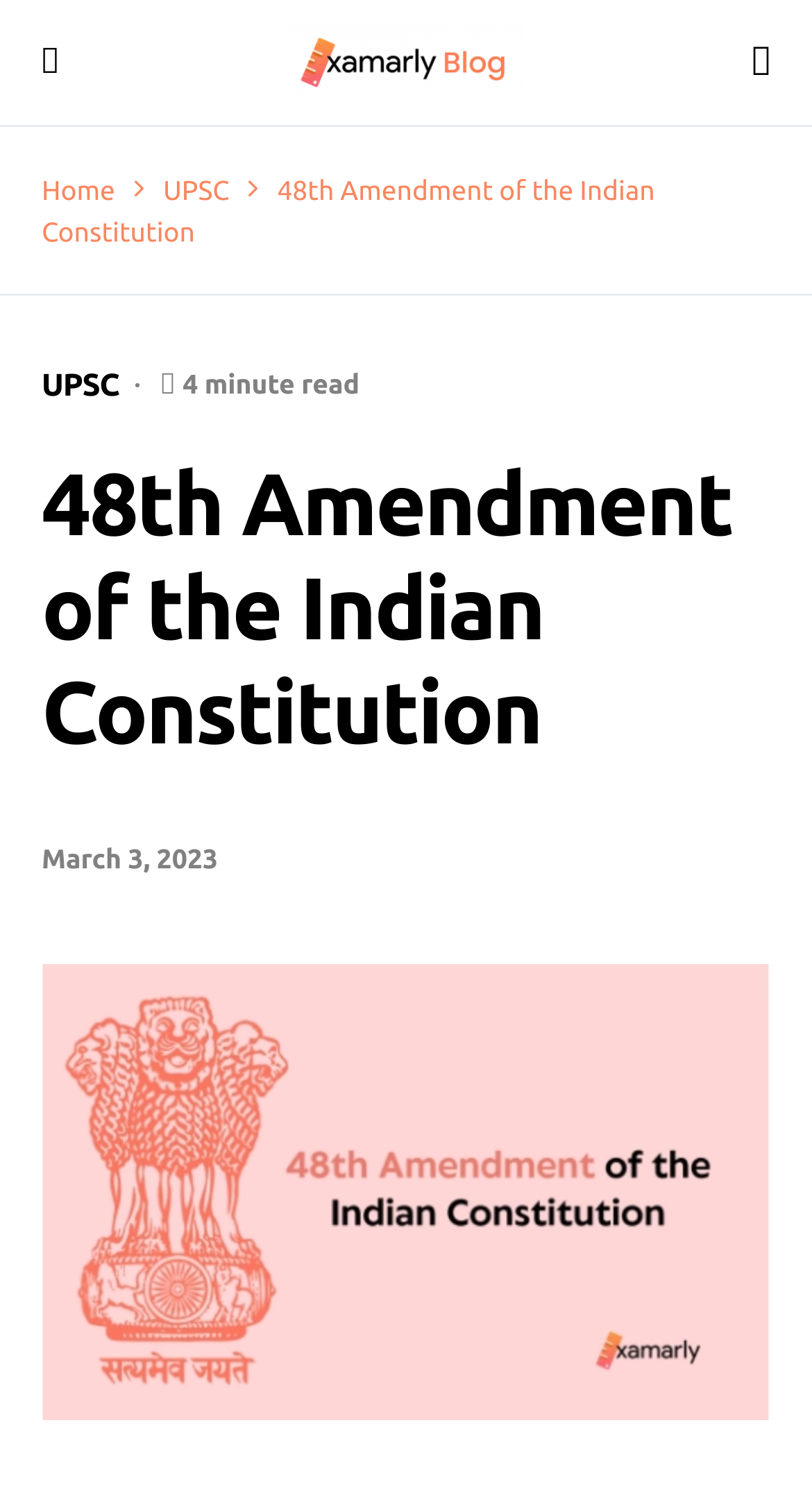Answer the question with a single word or phrase: 
What is the date mentioned on the webpage?

March 3, 2023